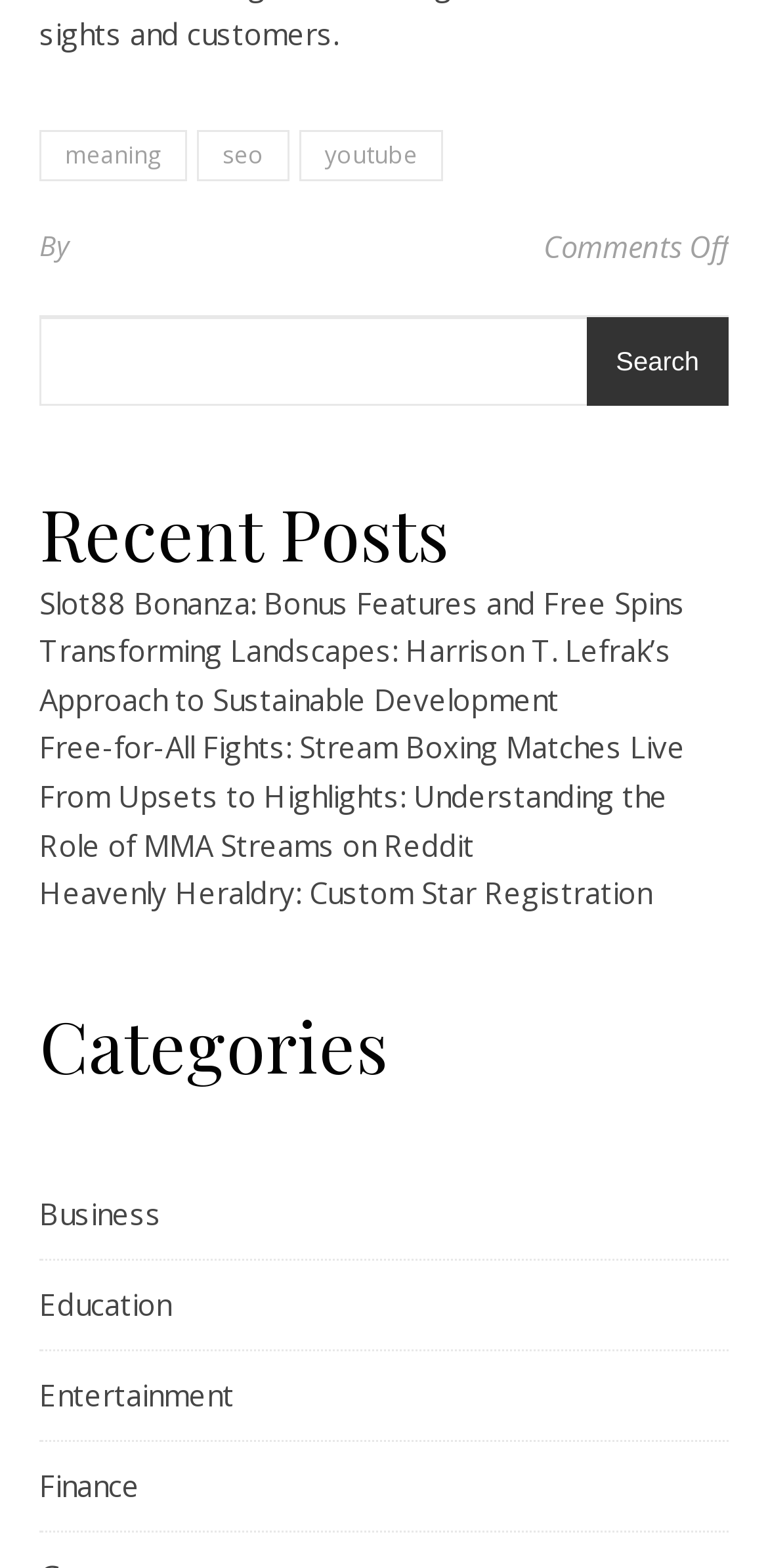Based on the visual content of the image, answer the question thoroughly: How many recent posts are listed?

I counted the number of links under the 'Recent Posts' heading, which are 'Slot88 Bonanza: Bonus Features and Free Spins', 'Transforming Landscapes: Harrison T. Lefrak’s Approach to Sustainable Development', 'Free-for-All Fights: Stream Boxing Matches Live', 'From Upsets to Highlights: Understanding the Role of MMA Streams on Reddit', and 'Heavenly Heraldry: Custom Star Registration', so there are 5 recent posts listed.